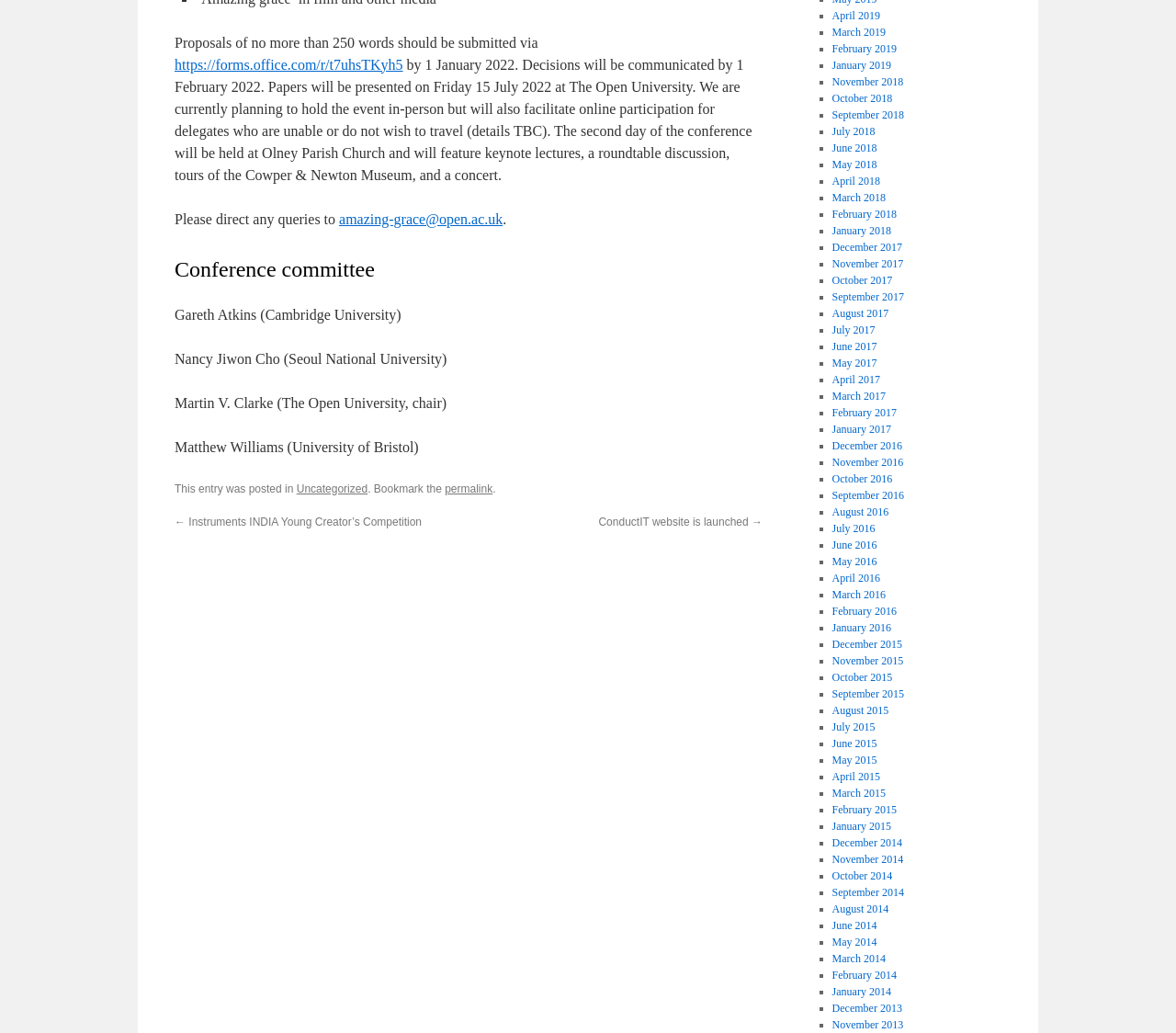Find the coordinates for the bounding box of the element with this description: "permalink".

[0.378, 0.467, 0.419, 0.479]